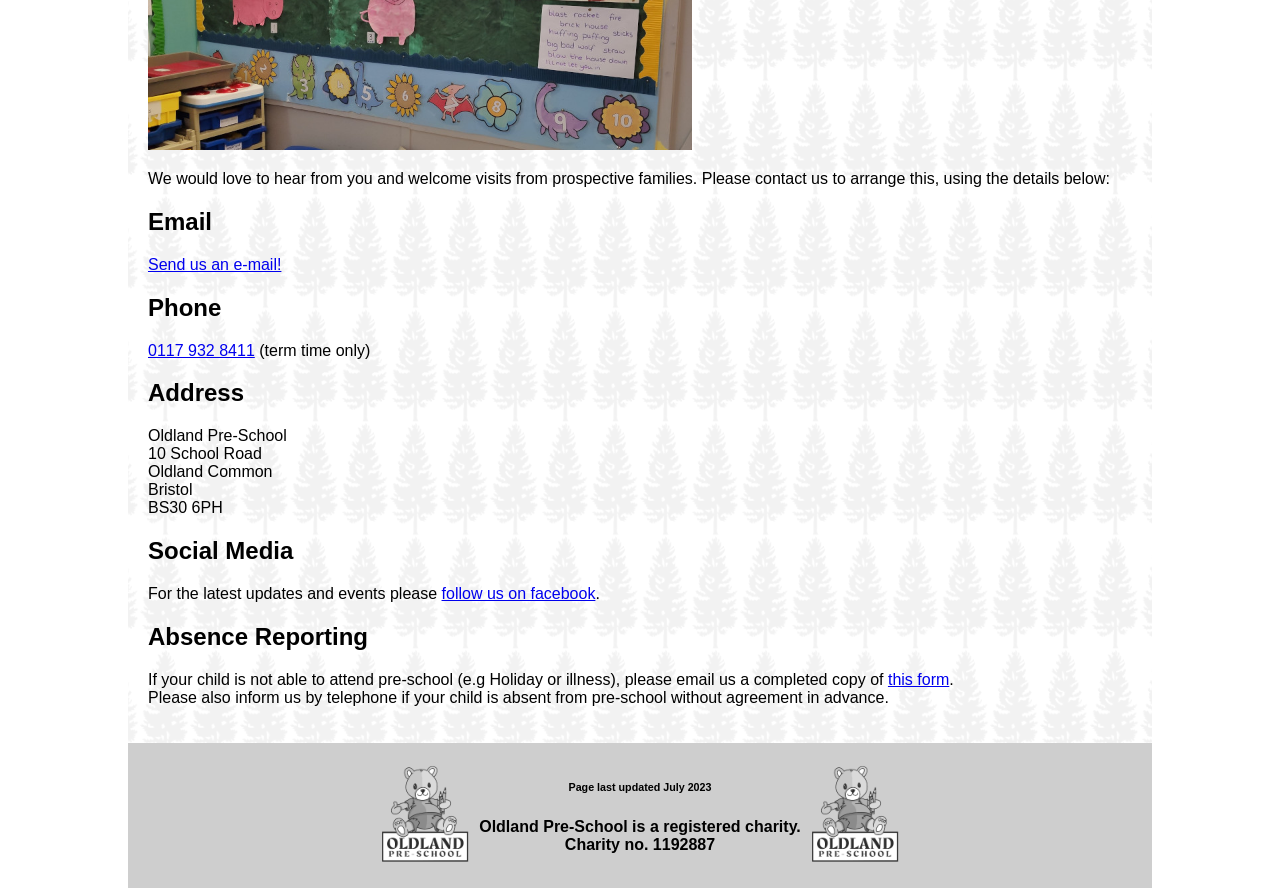Determine the bounding box coordinates in the format (top-left x, top-left y, bottom-right x, bottom-right y). Ensure all values are floating point numbers between 0 and 1. Identify the bounding box of the UI element described by: 0117 932 8411

[0.116, 0.385, 0.199, 0.404]